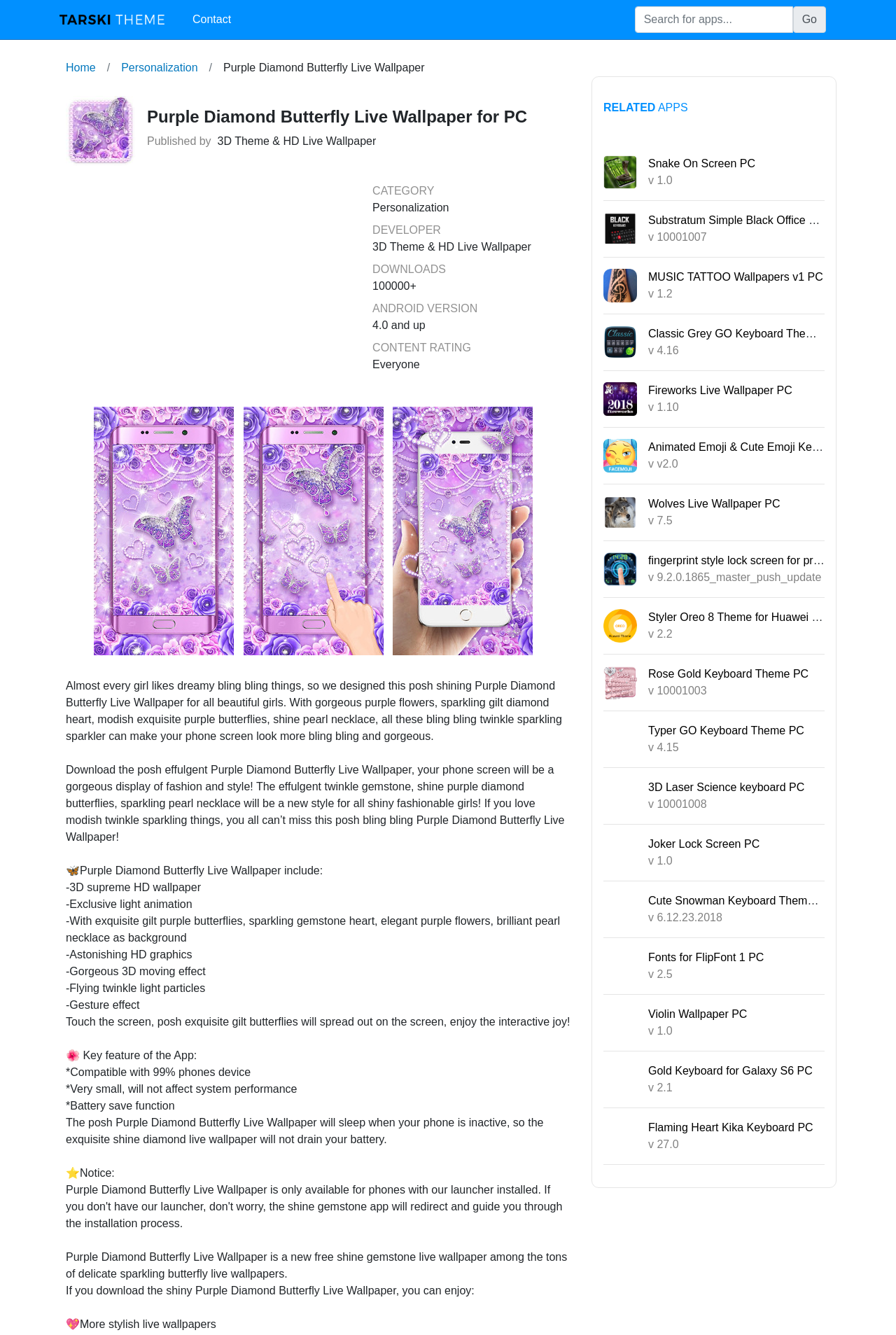Offer an in-depth caption of the entire webpage.

This webpage is about downloading the Purple Diamond Butterfly Live Wallpaper on a Windows PC. At the top, there is an Erminesoft logo on the left and a search bar on the right. Below the logo, there are links to "Home", "Personalization", and "Contact". 

The main content of the page is about the Purple Diamond Butterfly Live Wallpaper, with a logo and a heading that reads "Purple Diamond Butterfly Live Wallpaper for PC". Below the heading, there is a brief description of the app, including its category, developer, and download count. 

There are three screenshots of the live wallpaper on the left side of the page, showcasing its features. On the right side, there is a detailed description of the app, including its features, such as 3D supreme HD wallpaper, exclusive light animation, and gesture effects. 

Further down the page, there is a section highlighting the key features of the app, including its compatibility with most phones, small size, and battery-saving function. 

Below that, there is a notice section, followed by a section promoting other related apps, including Snake On Screen, Substratum Simple Black Office Keyboard Theme, MUSIC TATTOO Wallpapers v1, and more. Each app is represented by an icon, a link to download it on PC, and its version number. The apps are separated by horizontal lines.